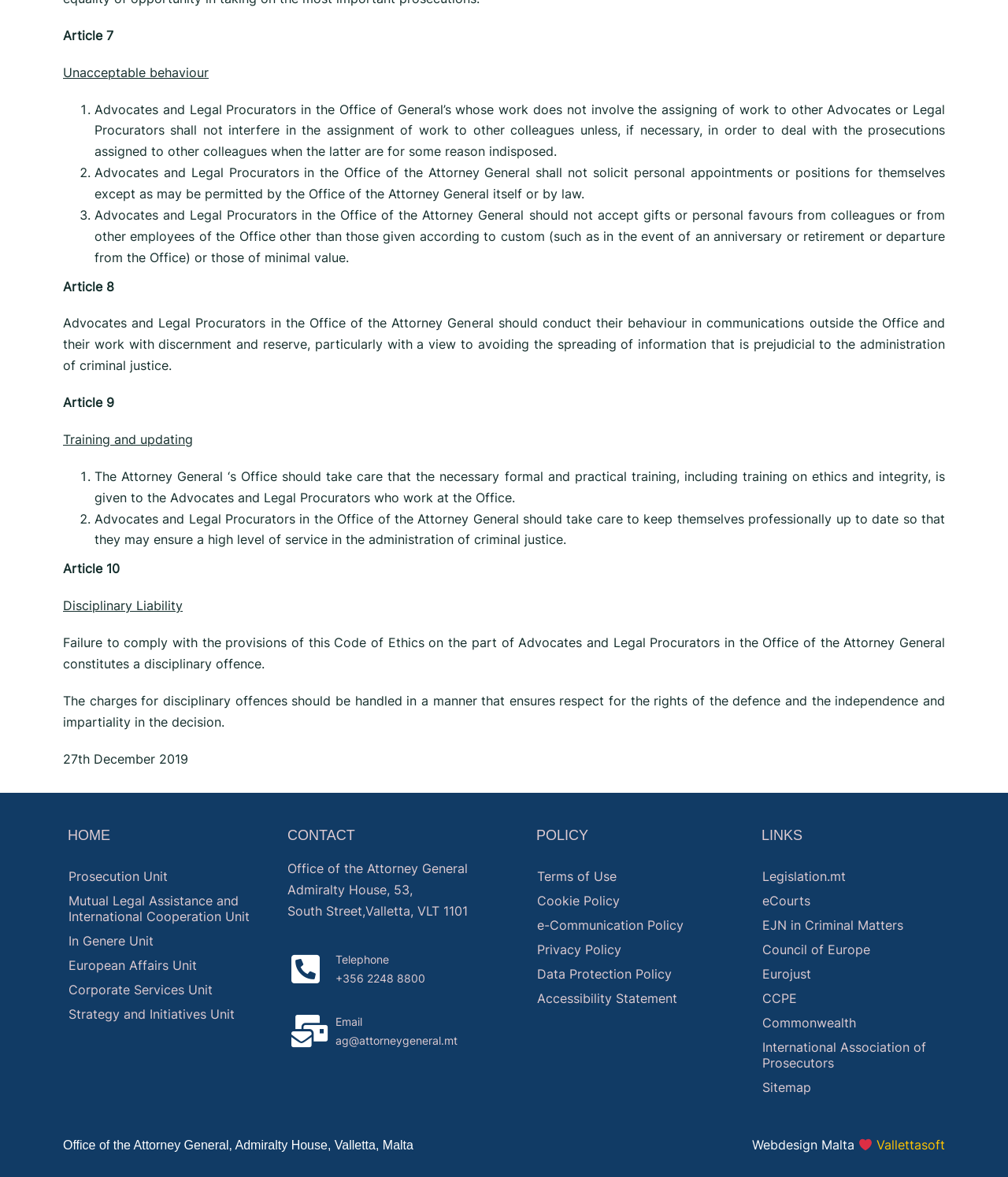Find the bounding box coordinates for the area you need to click to carry out the instruction: "Click on 'Prosecution Unit'". The coordinates should be four float numbers between 0 and 1, indicated as [left, top, right, bottom].

[0.062, 0.729, 0.27, 0.76]